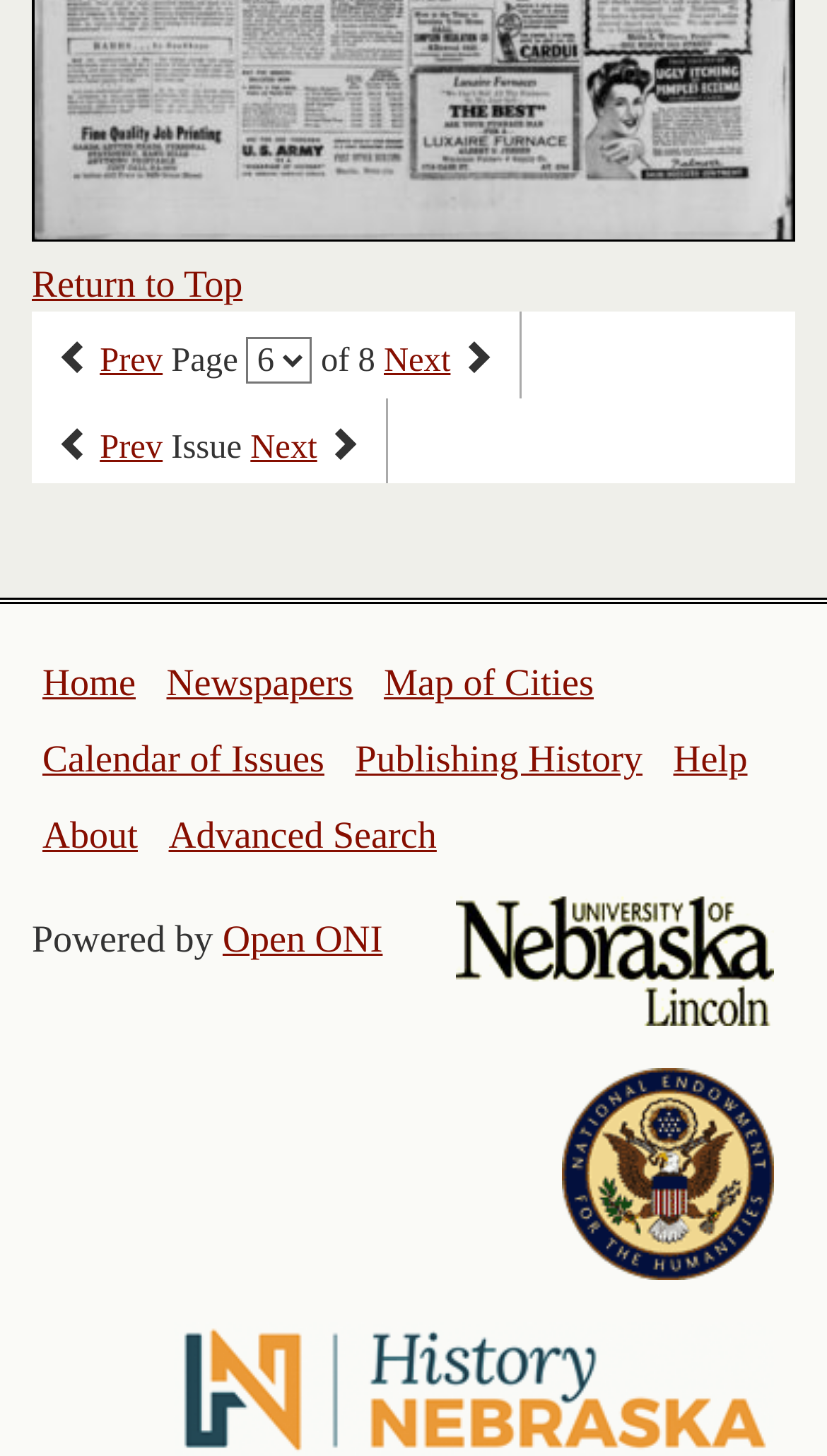What is the name of the search feature?
Please answer the question with a single word or phrase, referencing the image.

Advanced Search